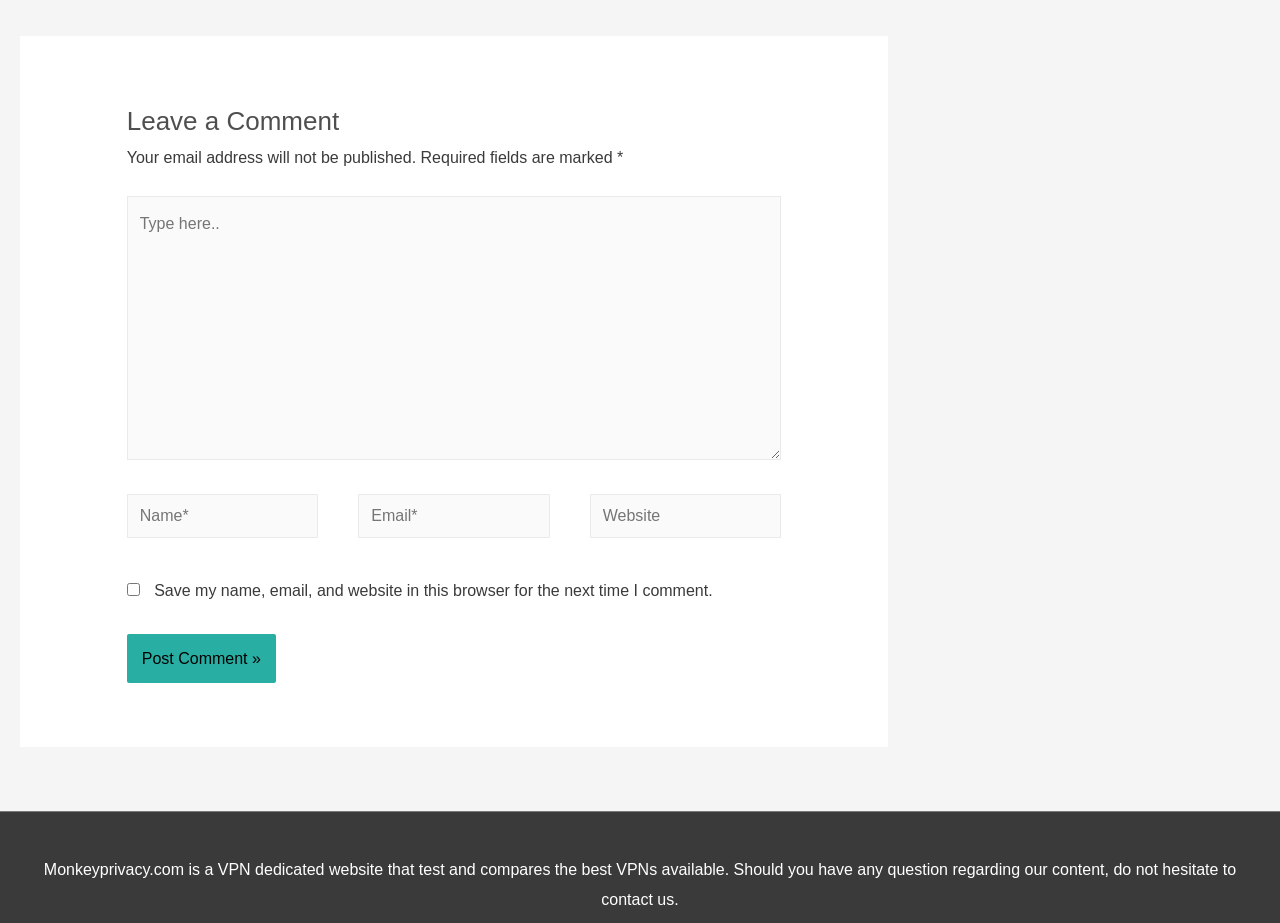Calculate the bounding box coordinates of the UI element given the description: "parent_node: Website name="url" placeholder="Website"".

[0.461, 0.535, 0.61, 0.583]